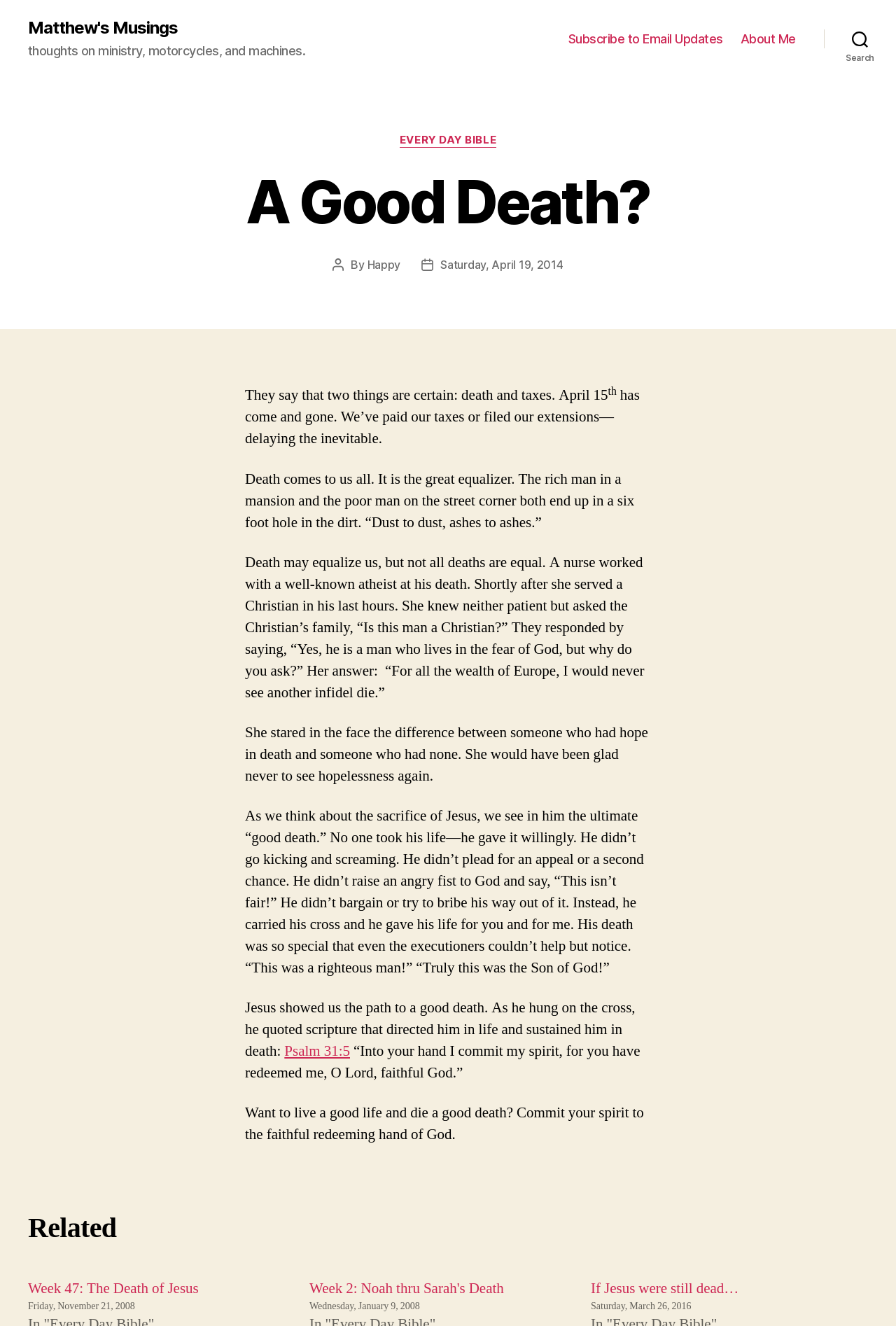Please find the bounding box coordinates in the format (top-left x, top-left y, bottom-right x, bottom-right y) for the given element description. Ensure the coordinates are floating point numbers between 0 and 1. Description: Every Day Bible

[0.446, 0.101, 0.554, 0.111]